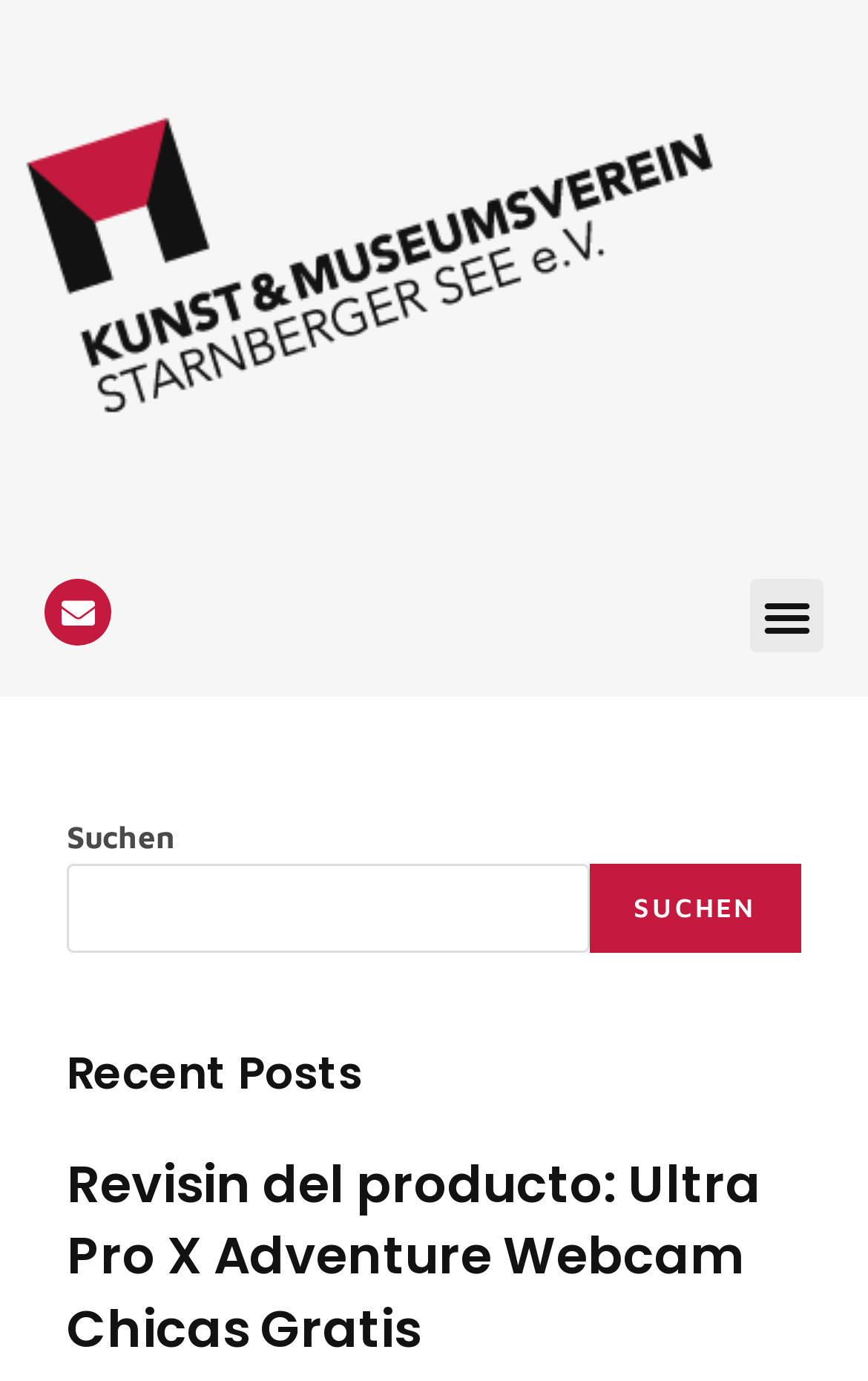What is the text on the static text element above the search box?
Based on the image, give a one-word or short phrase answer.

Suchen